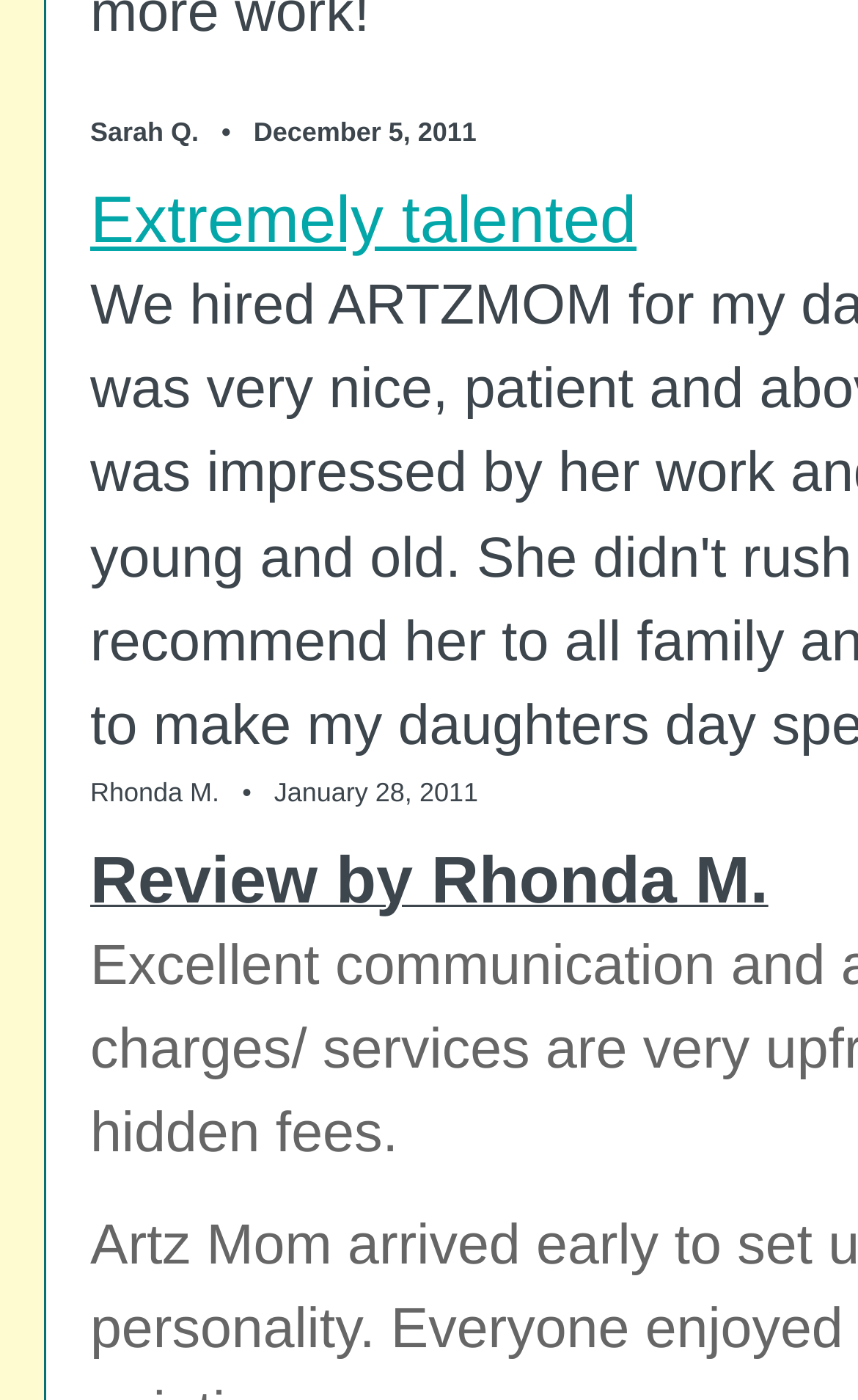Look at the image and answer the question in detail:
How many reviews are on this page?

There are two reviews on this page, one written by Sarah Q. and the other by Rhonda M., as indicated by the two separate review sections with distinct names and dates.